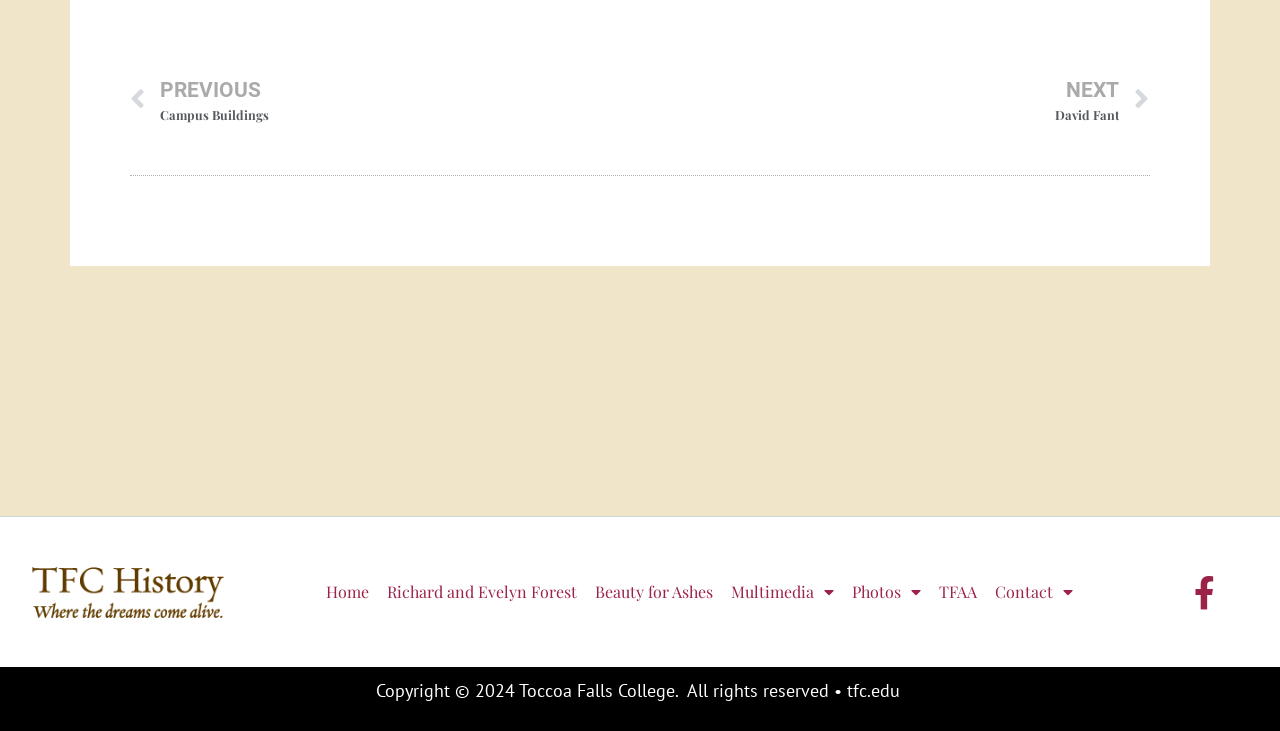What is the name of the college?
Please provide a single word or phrase in response based on the screenshot.

Toccoa Falls College